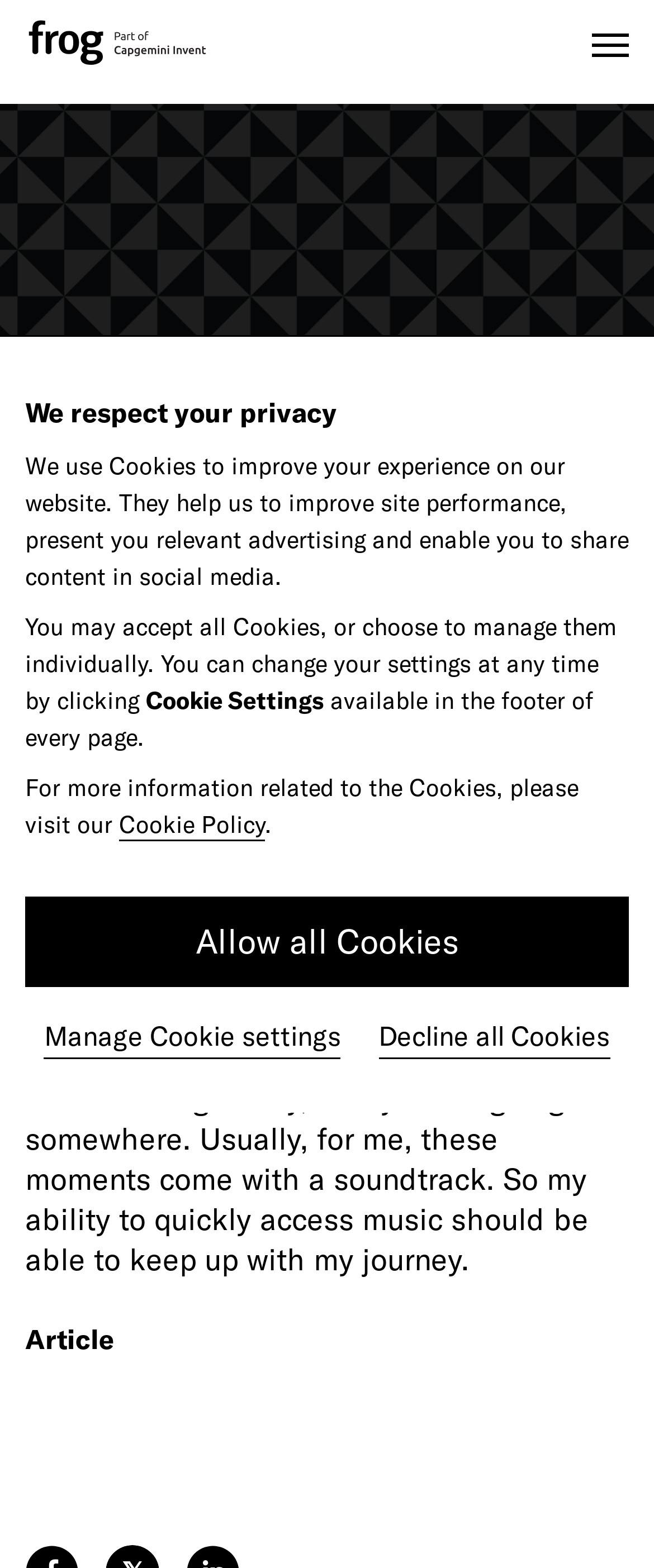Describe all the key features of the webpage in detail.

The webpage is about the design inspiration behind Roam Ropes Headphones, a project by Beats by Dre in collaboration with frog. At the top, there is a link to an unknown destination, followed by a heading that displays the title of the article, "Roam Ropes Headphones: Reflecting on the Design Inspiration". 

Below the heading, there is a paragraph of text that discusses the importance of music in one's journey, with a focus on the need for quick access to music. This is followed by a label that indicates the content is an article. 

On the top-right side, there is a section related to privacy and cookies. It starts with a statement about respecting users' privacy, followed by a description of how cookies are used to improve the website experience. There are options to accept all cookies, manage cookie settings, or decline all cookies, each with a corresponding link and button. The section also includes a link to the Cookie Policy and a note about cookie settings being available in the footer of every page.